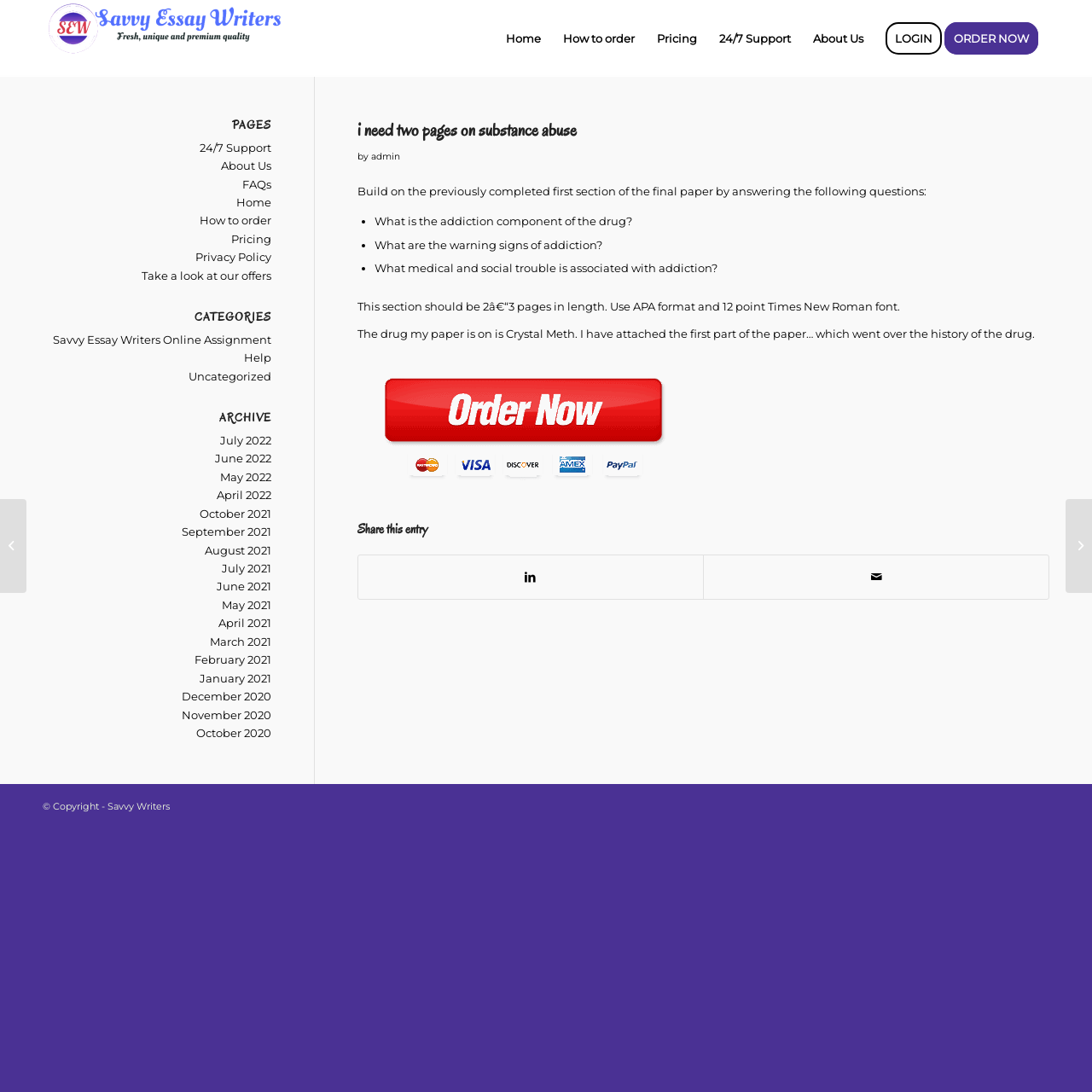Please determine the bounding box coordinates, formatted as (top-left x, top-left y, bottom-right x, bottom-right y), with all values as floating point numbers between 0 and 1. Identify the bounding box of the region described as: Home

[0.216, 0.179, 0.248, 0.191]